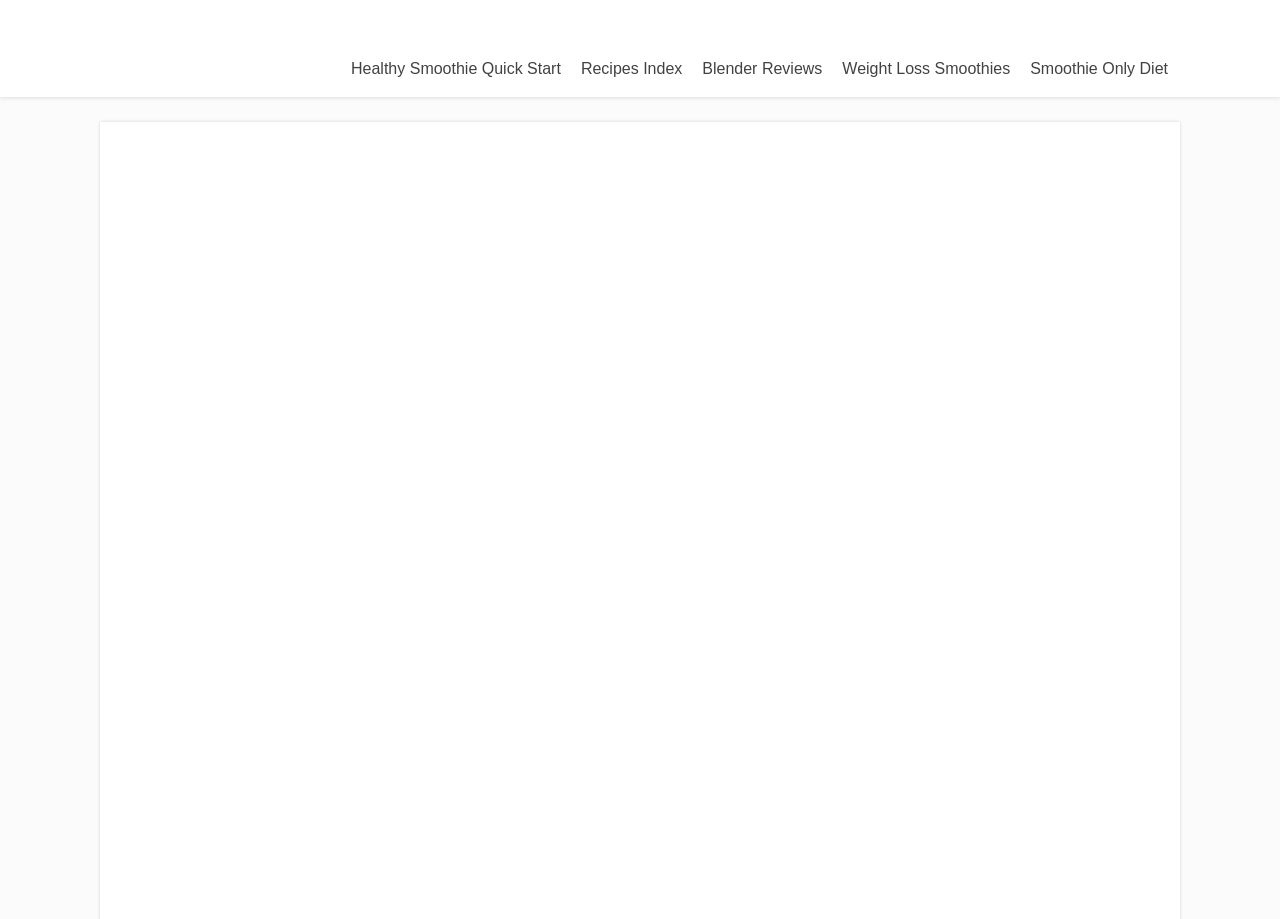How many links are in the top navigation bar?
Answer the question using a single word or phrase, according to the image.

6